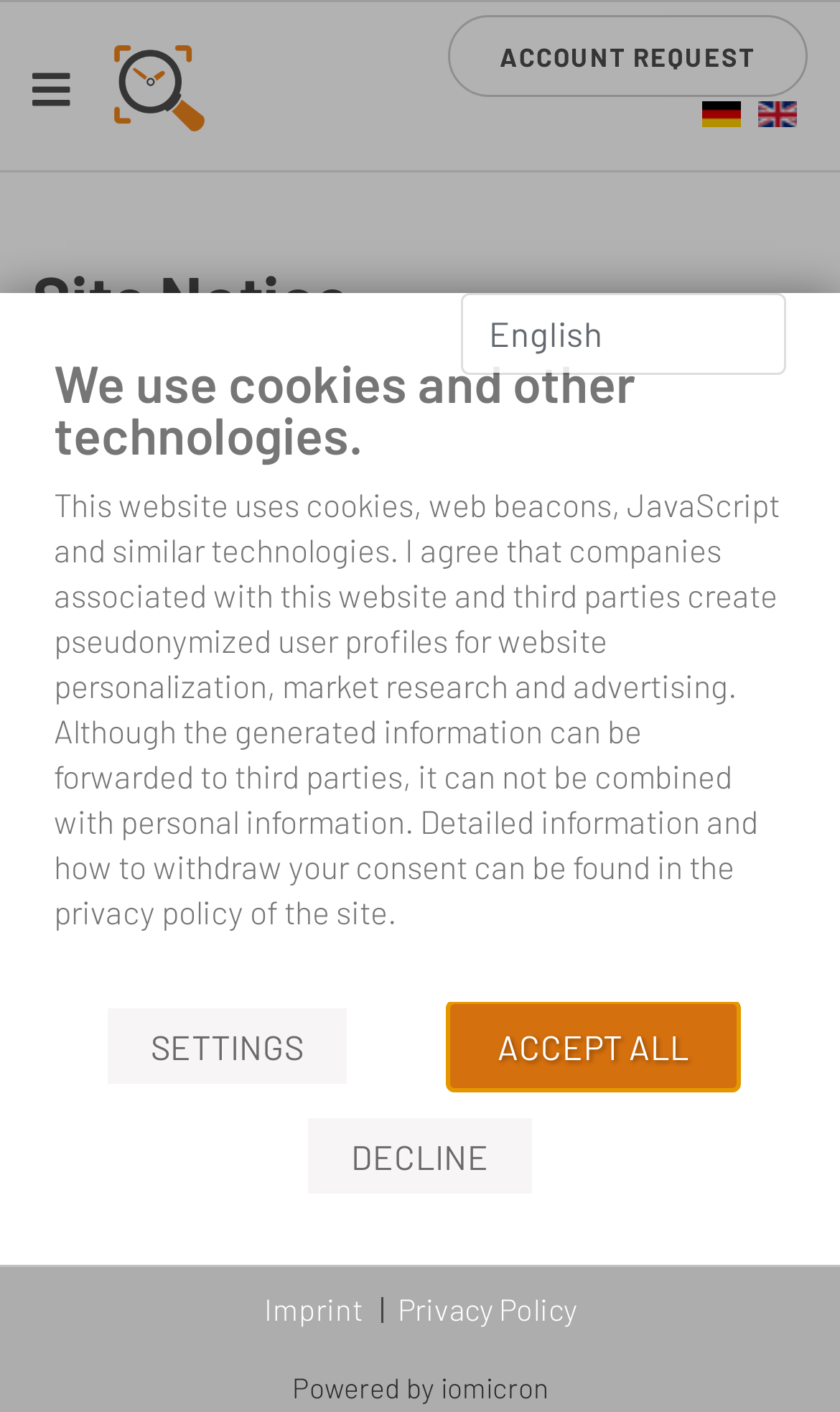What is the commercial register number?
By examining the image, provide a one-word or phrase answer.

CH-100.3.796.077-9